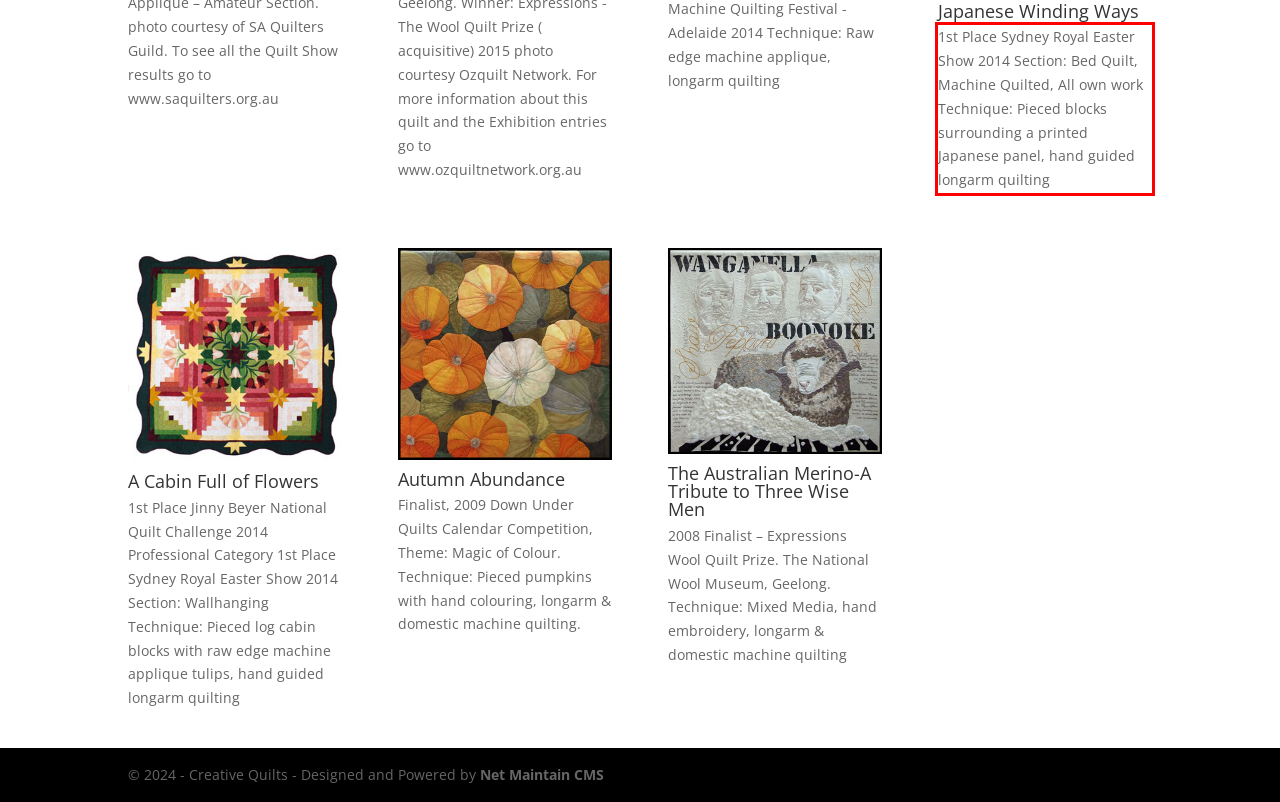Within the screenshot of the webpage, there is a red rectangle. Please recognize and generate the text content inside this red bounding box.

1st Place Sydney Royal Easter Show 2014 Section: Bed Quilt, Machine Quilted, All own work Technique: Pieced blocks surrounding a printed Japanese panel, hand guided longarm quilting